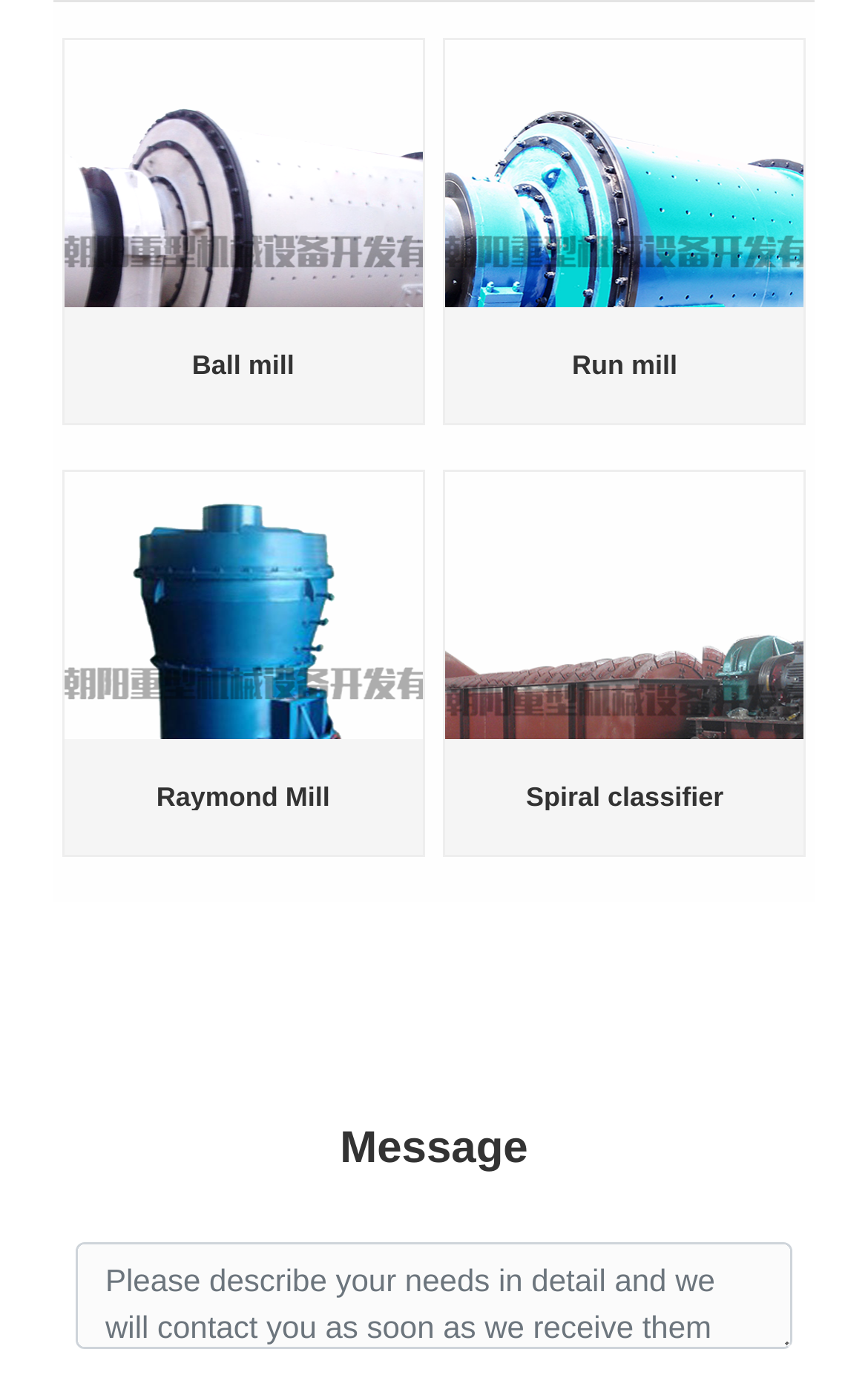What is the text above the textbox?
Examine the image and give a concise answer in one word or a short phrase.

Message